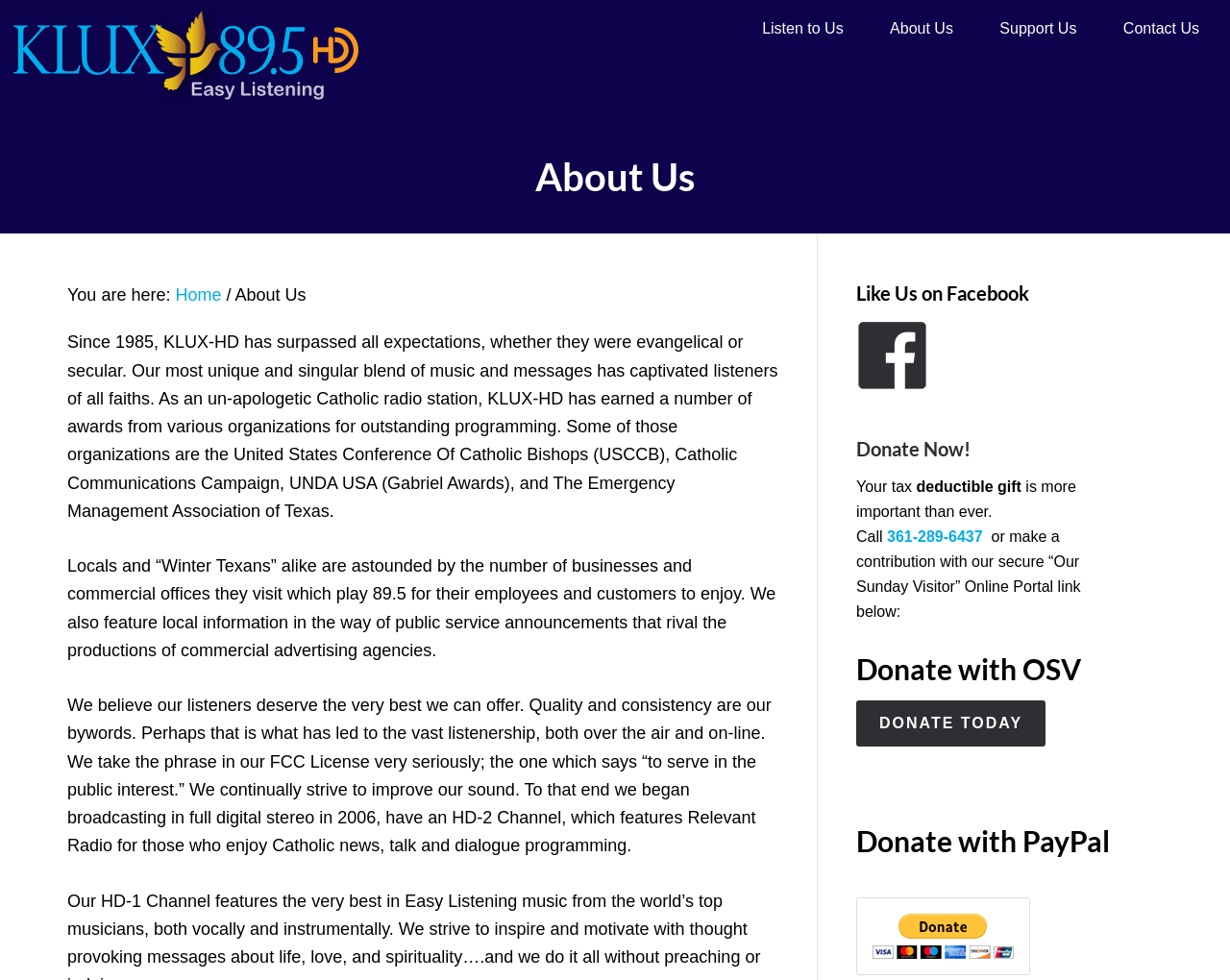Please provide the bounding box coordinates for the element that needs to be clicked to perform the instruction: "Click the 'DONATE TODAY' link". The coordinates must consist of four float numbers between 0 and 1, formatted as [left, top, right, bottom].

[0.696, 0.715, 0.85, 0.762]